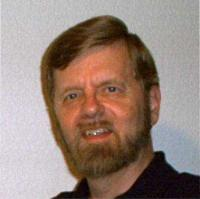Give a concise answer using one word or a phrase to the following question:
How many books has Roger Thomas published?

Six